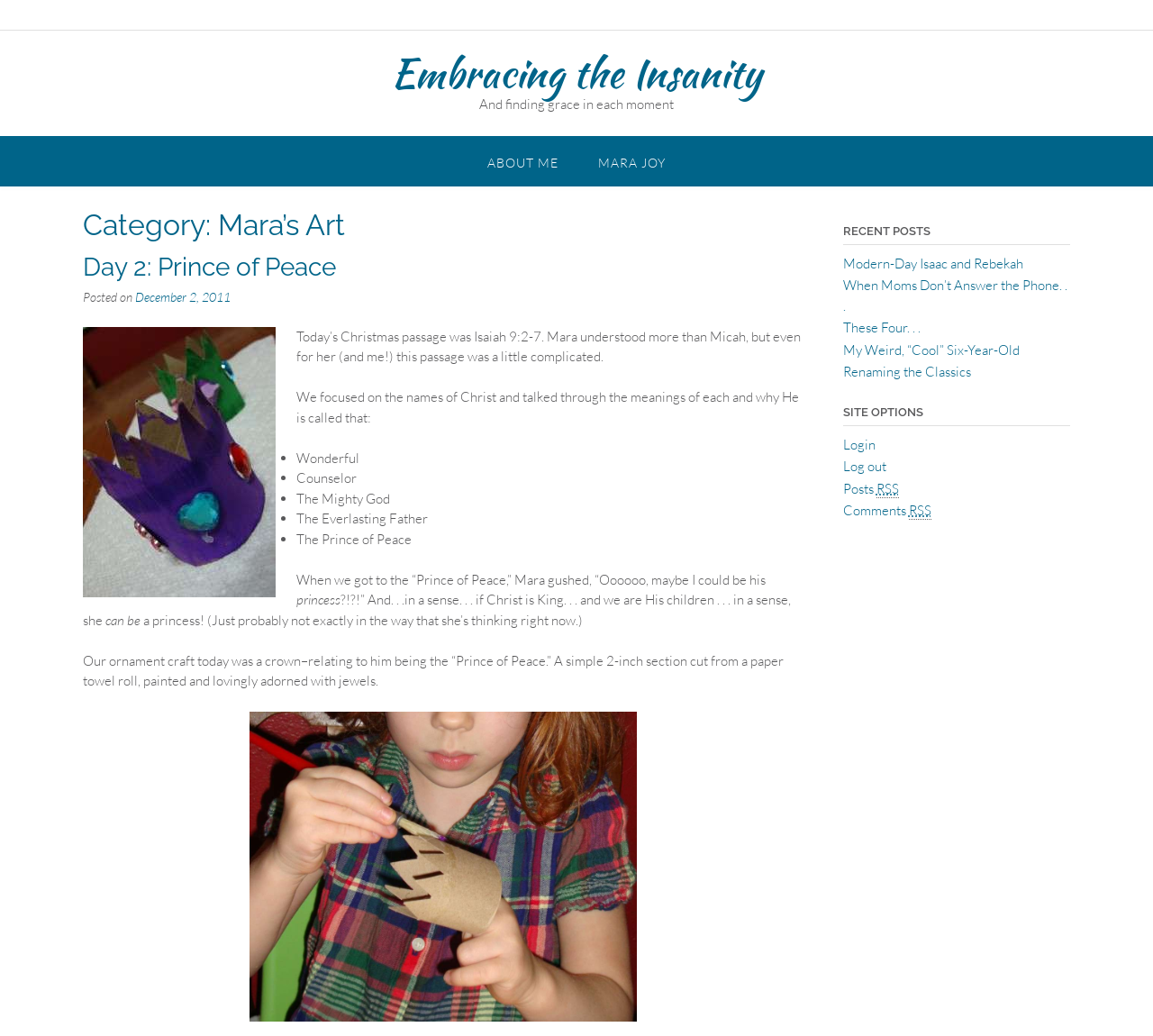Using the details in the image, give a detailed response to the question below:
What is the name of the Christmas passage mentioned in the post?

The name of the Christmas passage mentioned in the post can be found in the StaticText element that says 'Today’s Christmas passage was Isaiah 9:2-7.'.